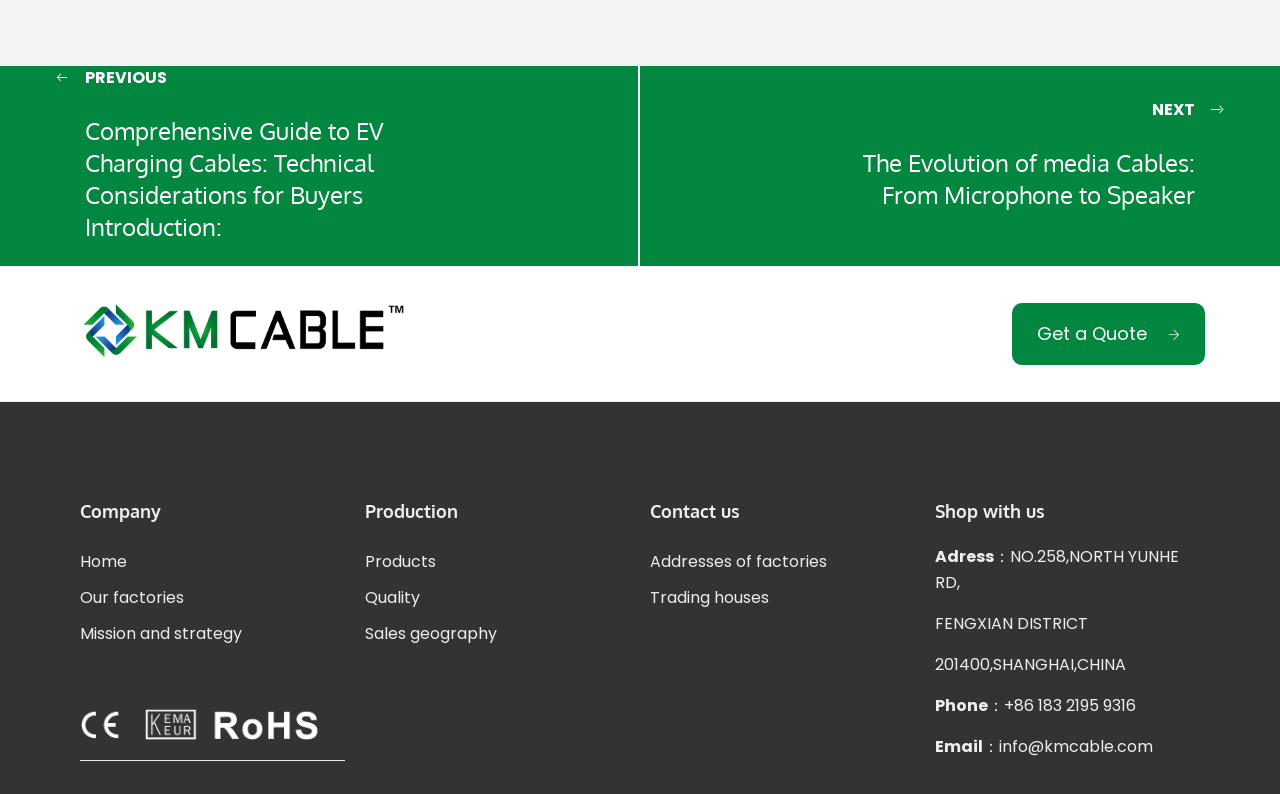Respond to the following question with a brief word or phrase:
What is the company's phone number?

+86 183 2195 9316